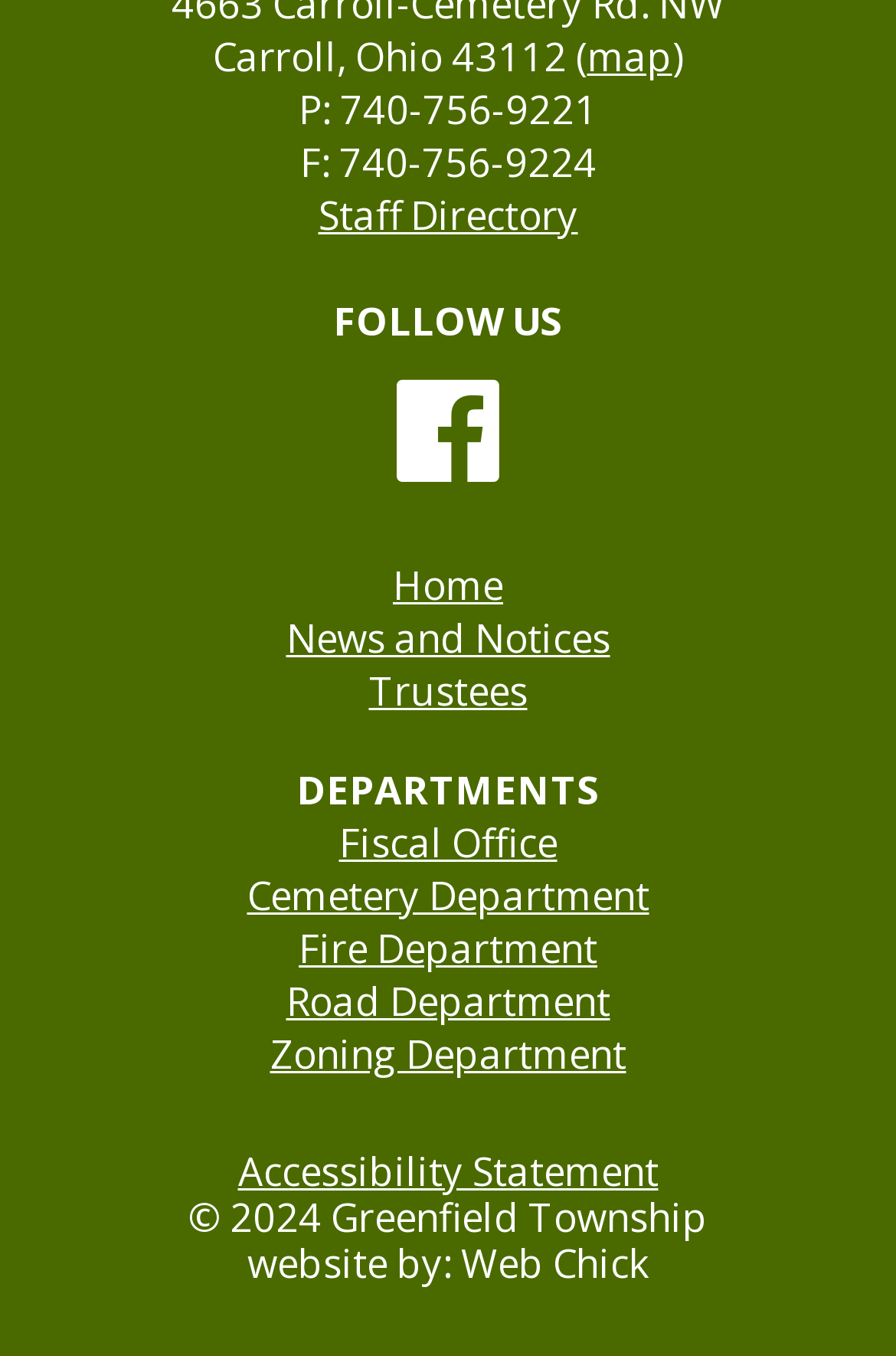Who designed the township's website?
Provide a one-word or short-phrase answer based on the image.

Web Chick